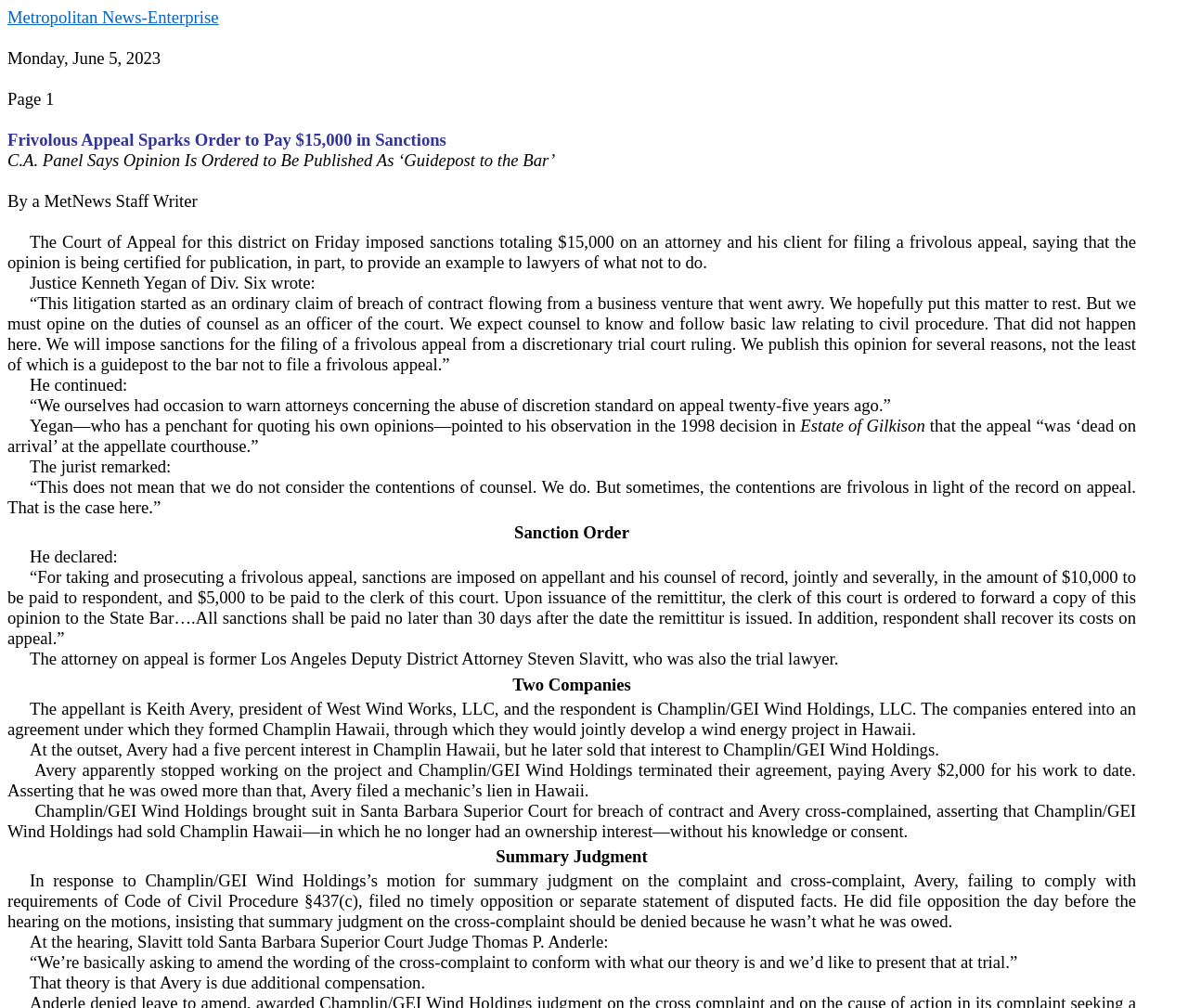Please provide a detailed answer to the question below based on the screenshot: 
What is the name of the judge who heard the motion for summary judgment?

The answer can be found in the text 'At the hearing, Slavitt told Santa Barbara Superior Court Judge Thomas P. Anderle...' which indicates that the name of the judge is Thomas P. Anderle.